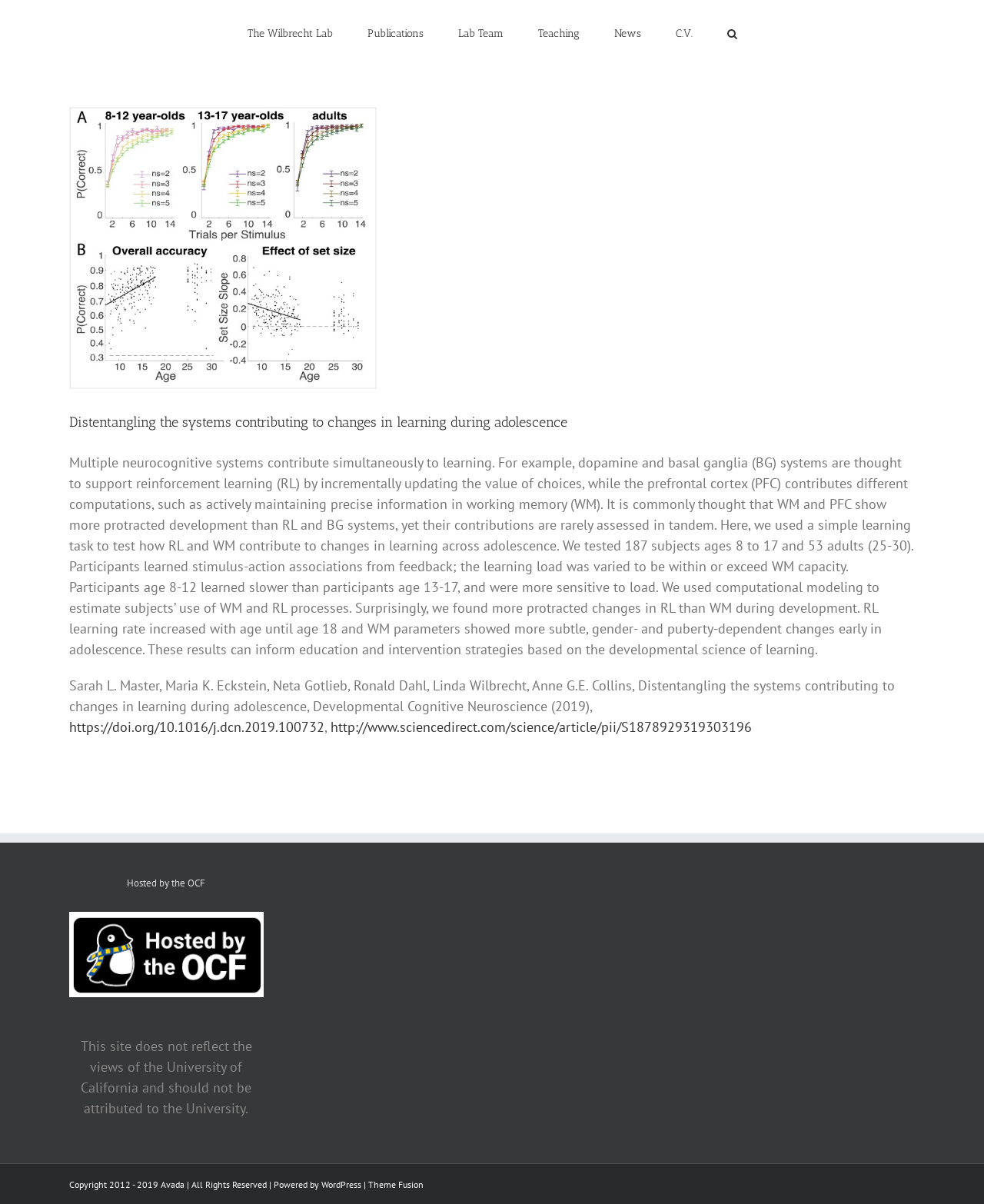Provide a one-word or short-phrase answer to the question:
What is the name of the platform that powers this site?

WordPress